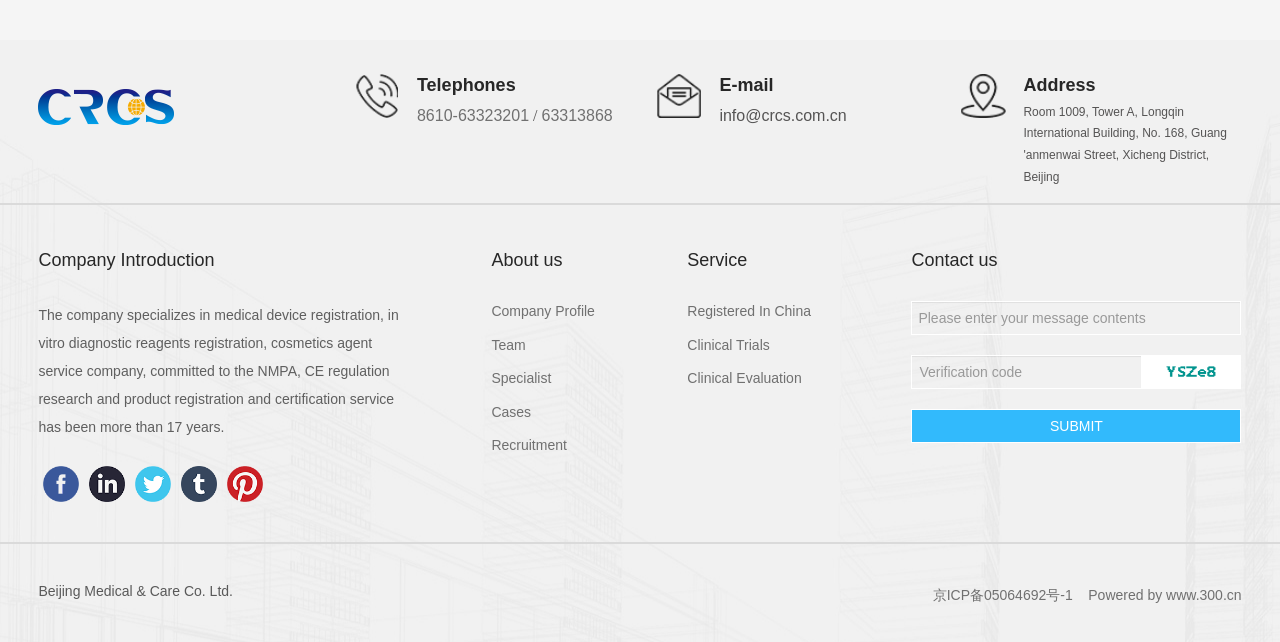Based on the image, provide a detailed response to the question:
What is the email address?

I found the email address 'info@crcs.com.cn' next to the '邮箱' icon, which is likely to be the company's email address.